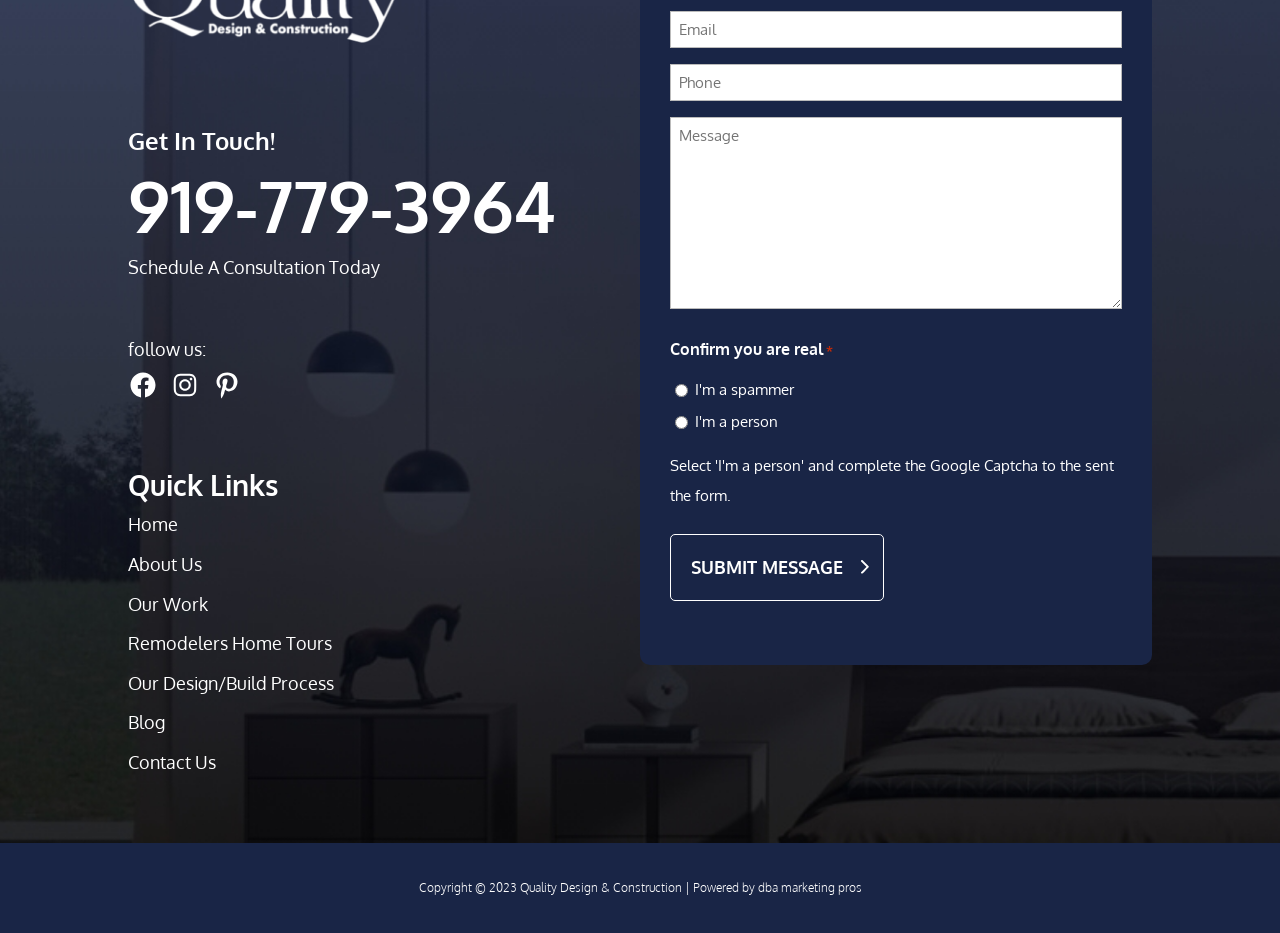What is the label of the first textbox?
Answer the question in as much detail as possible.

The first textbox is located below the 'Get In Touch!' section, and its label is 'Email*', which is a static text element.